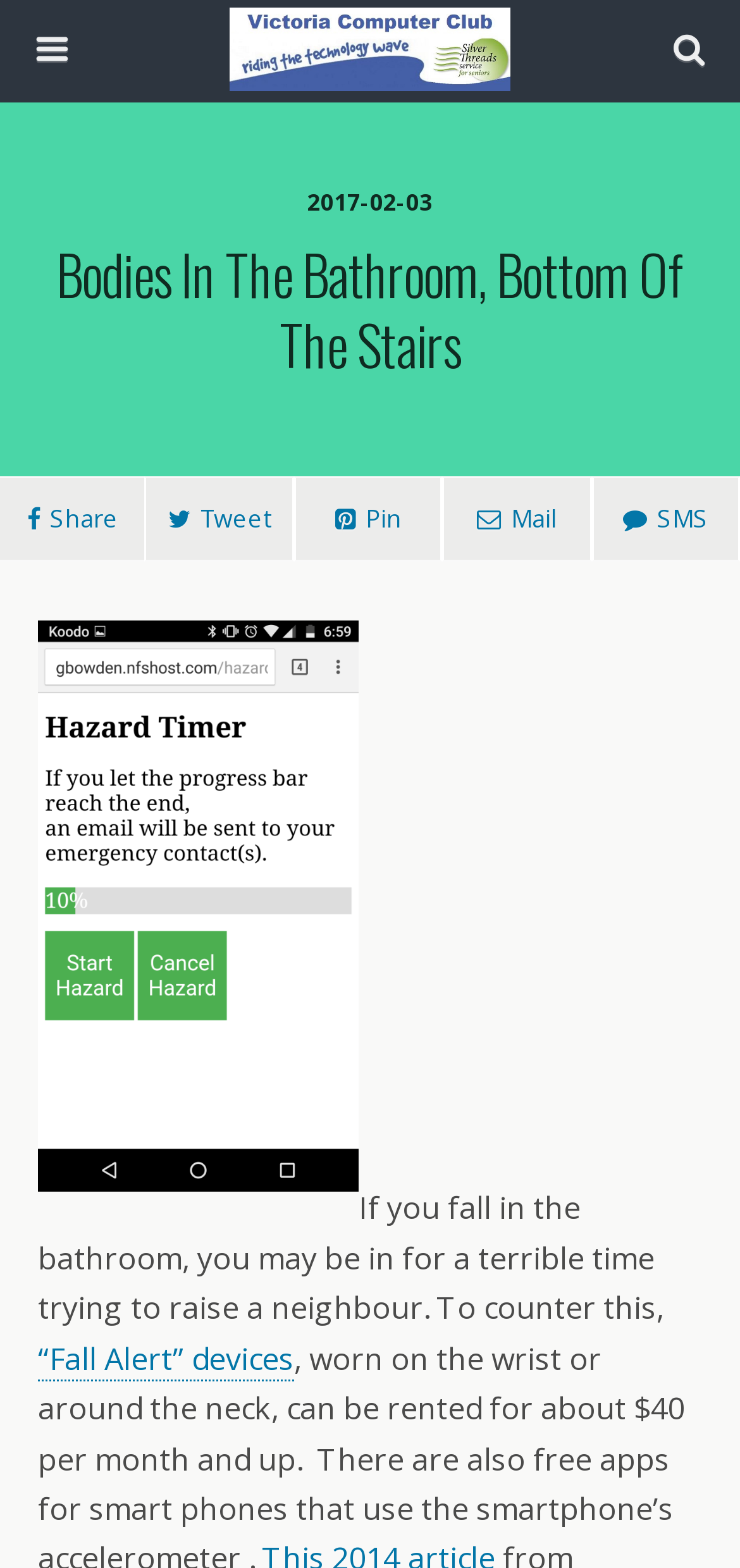Please identify the bounding box coordinates of the clickable element to fulfill the following instruction: "Read about Fall Alert devices". The coordinates should be four float numbers between 0 and 1, i.e., [left, top, right, bottom].

[0.051, 0.853, 0.397, 0.881]